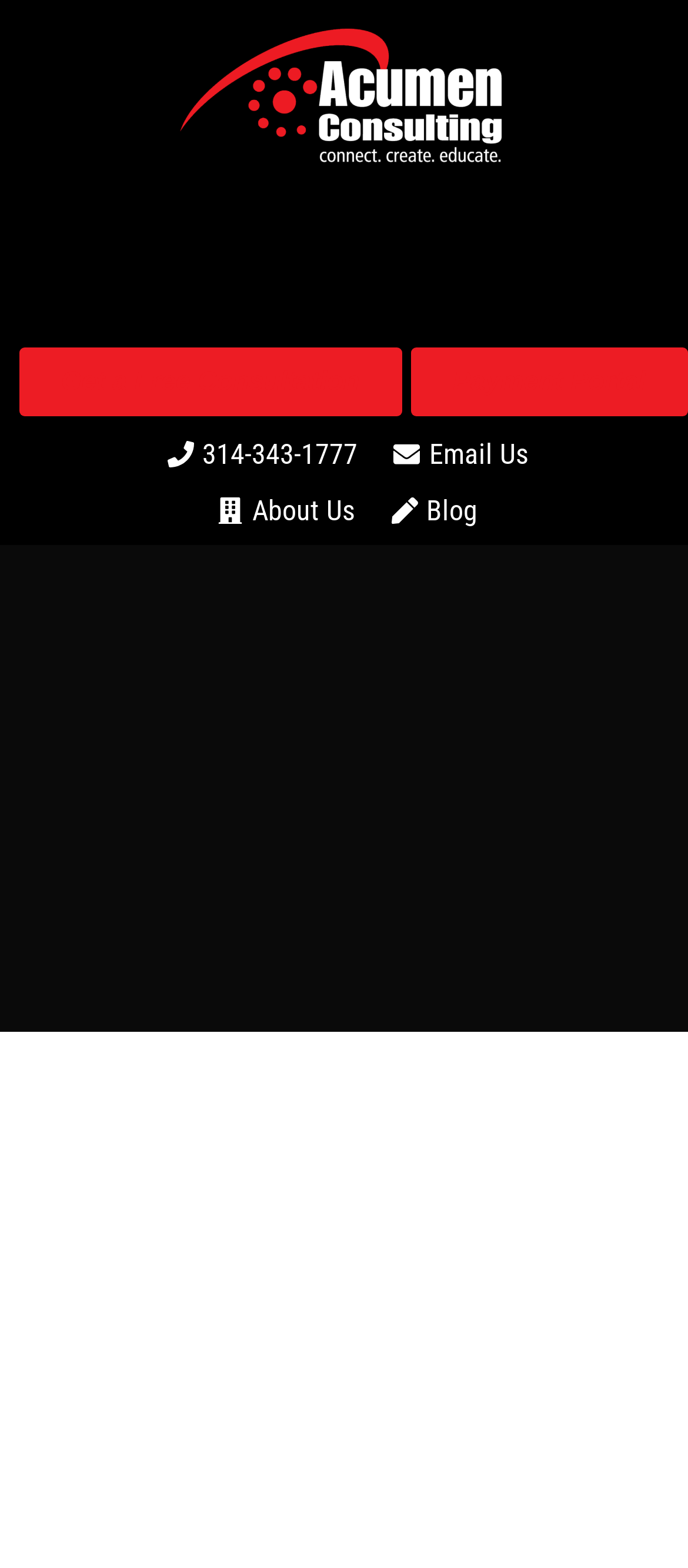What is the company name?
Please answer the question with as much detail as possible using the screenshot.

I inferred the company name from the root element 'Security Services Upgrade | Windows 11 | Acumen Consulting' and the image 'Acumen Managed IT Services' which suggests that Acumen Consulting is the company providing security services.